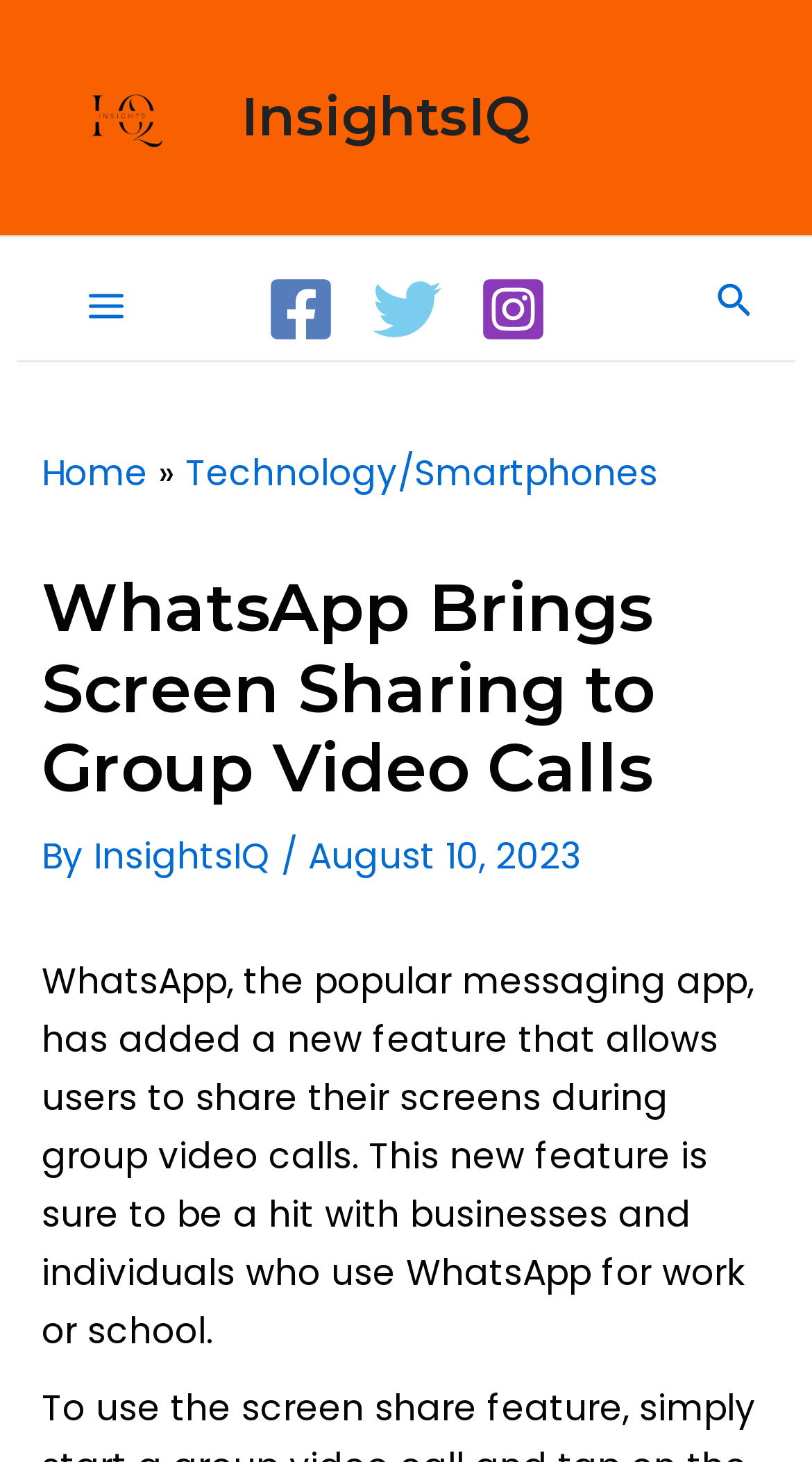Please respond in a single word or phrase: 
What is the date of the article?

August 10, 2023